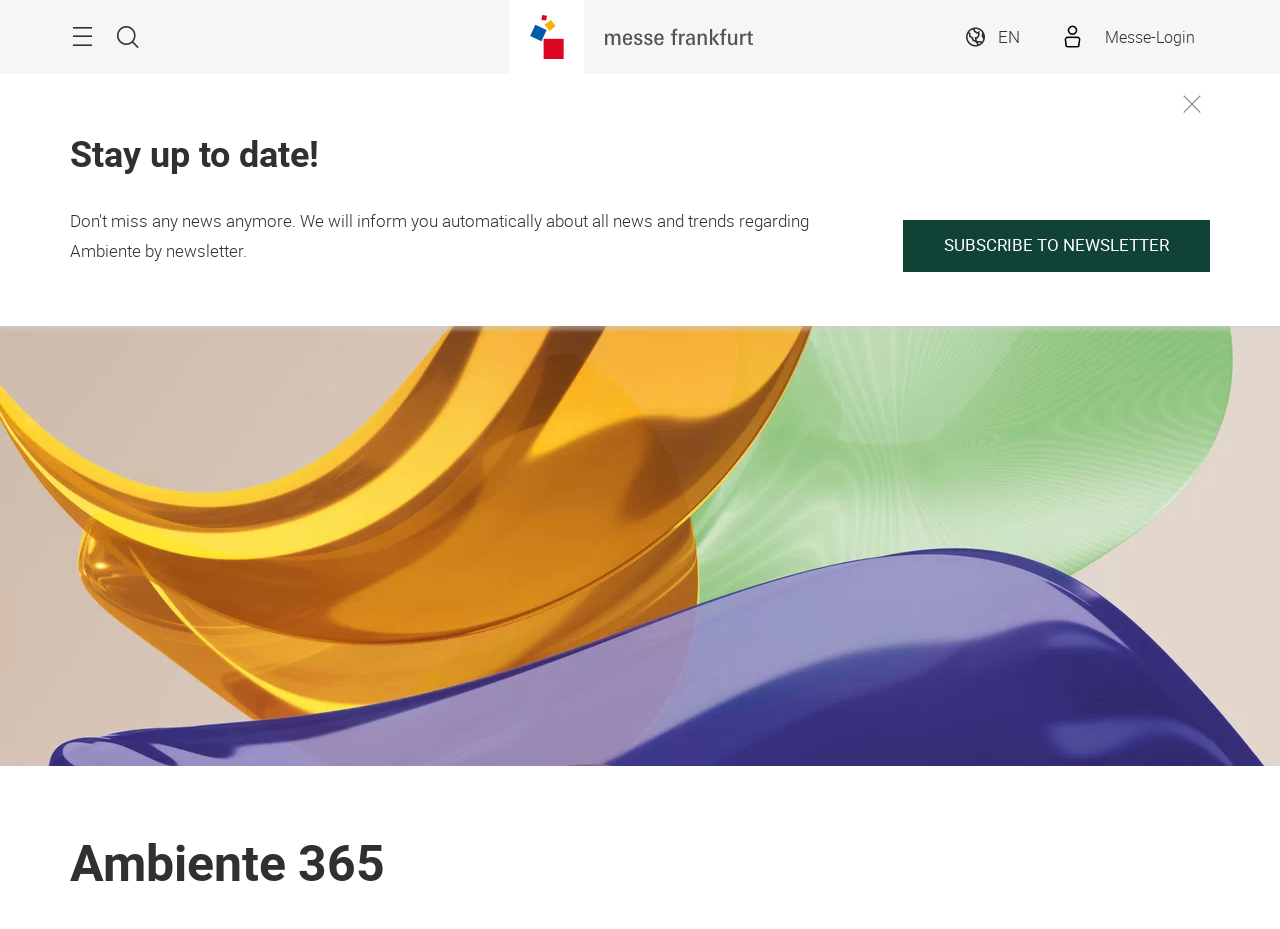What is the name of the place where Ambiente is held?
Please provide a single word or phrase as your answer based on the screenshot.

Messe Frankfurt